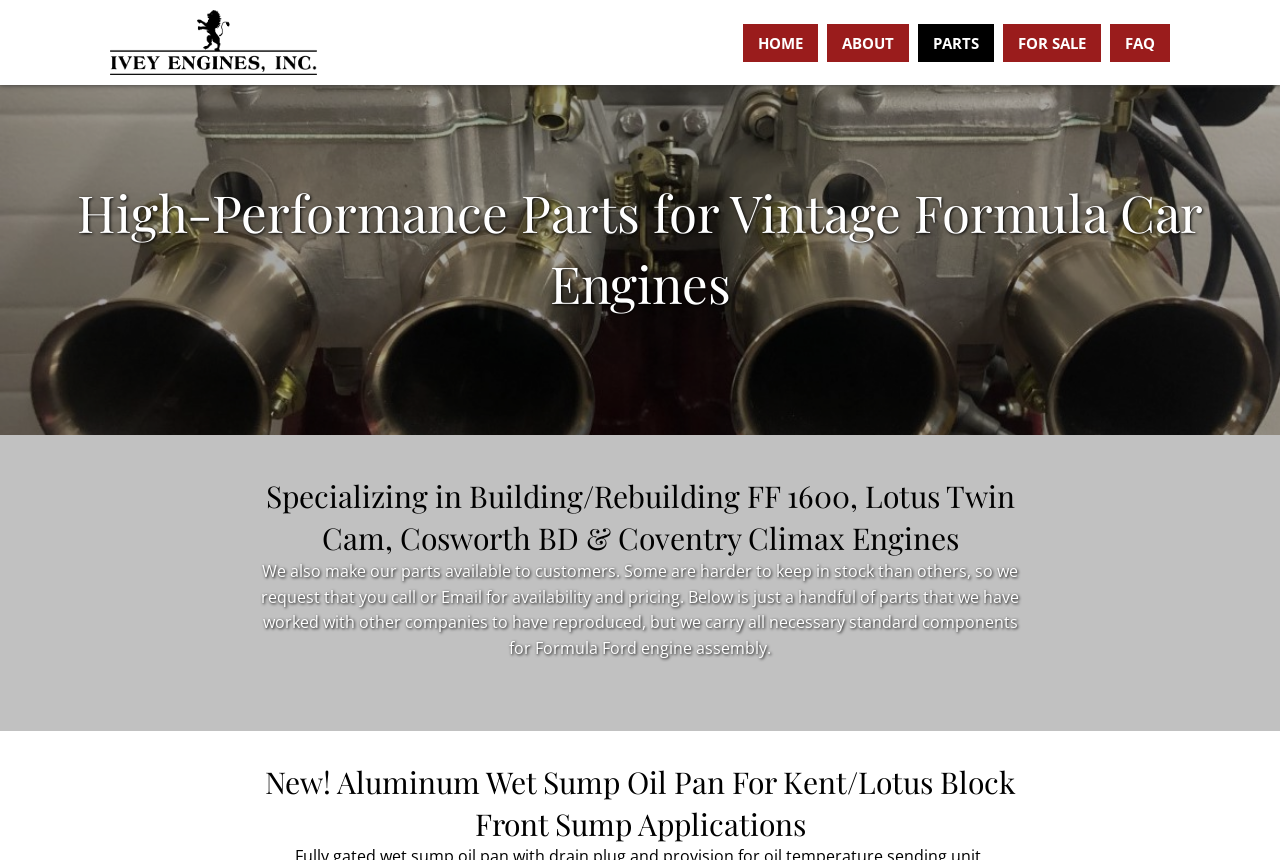Locate the bounding box of the UI element described by: "alt="IVEY_LOGO-01-new" title="IVEY_LOGO-01-new"" in the given webpage screenshot.

[0.086, 0.035, 0.248, 0.06]